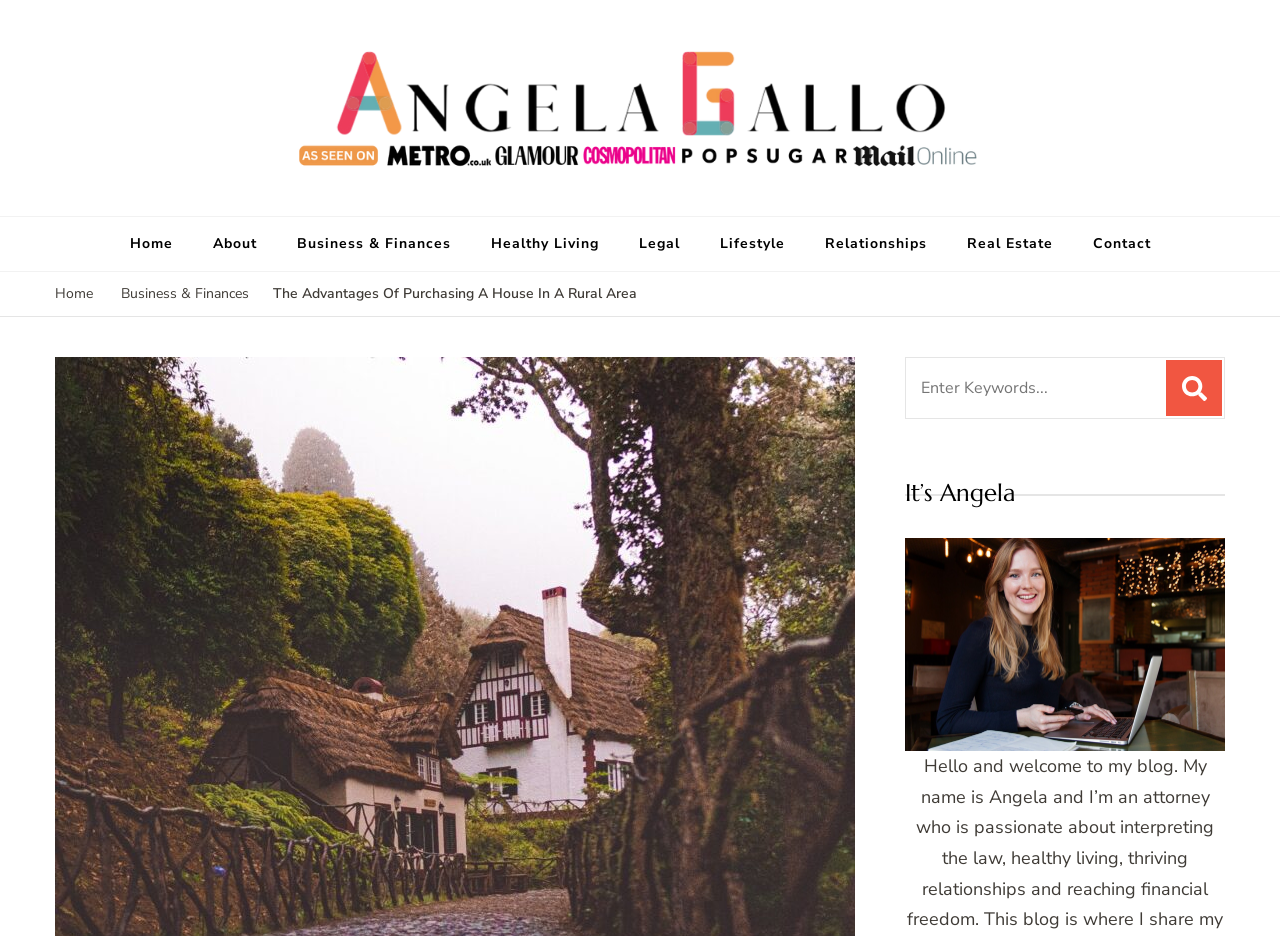Find the bounding box coordinates for the HTML element described as: "parent_node: Search for: value="Search"". The coordinates should consist of four float values between 0 and 1, i.e., [left, top, right, bottom].

[0.909, 0.383, 0.956, 0.447]